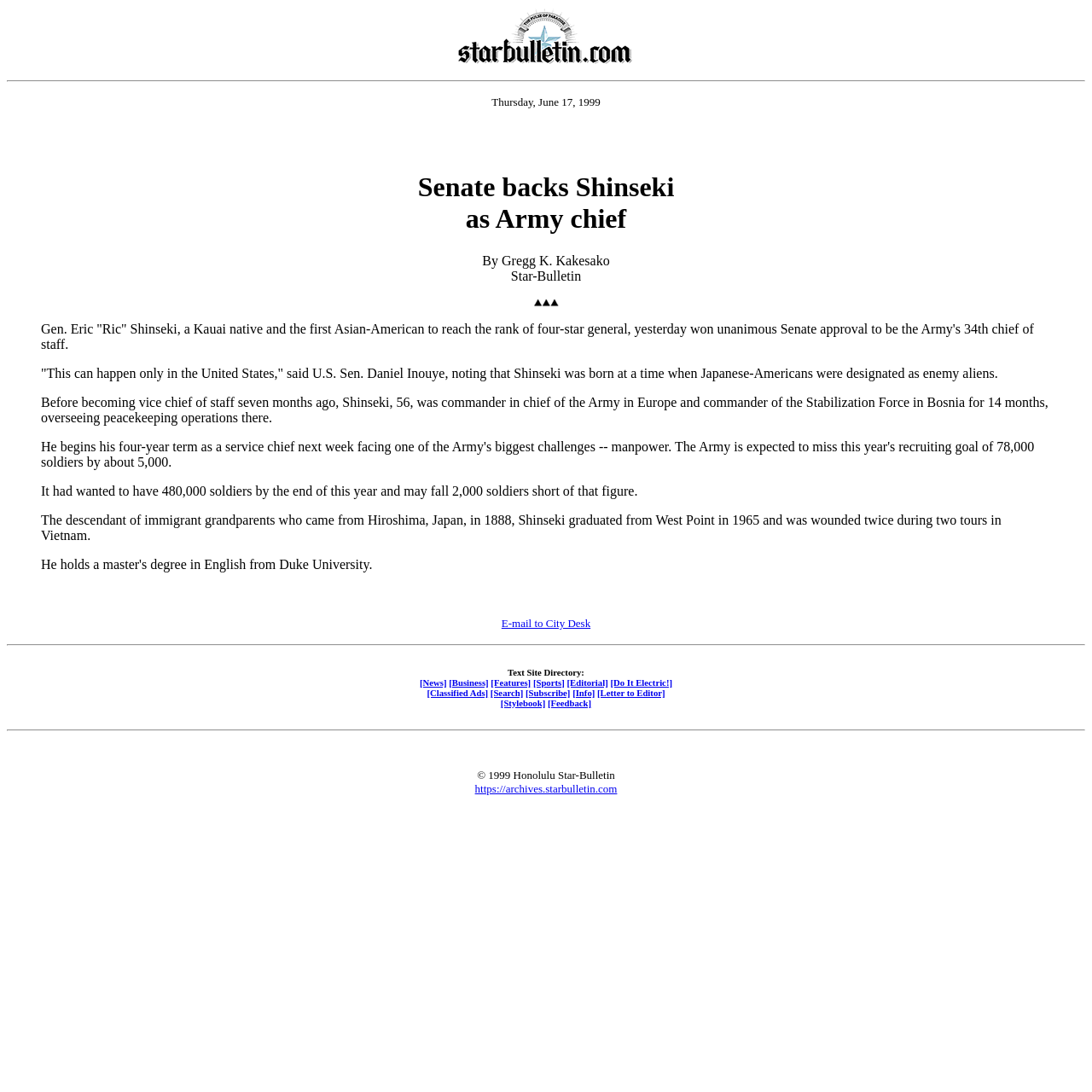How many soldiers may the Army fall short of?
Look at the image and provide a short answer using one word or a phrase.

2,000